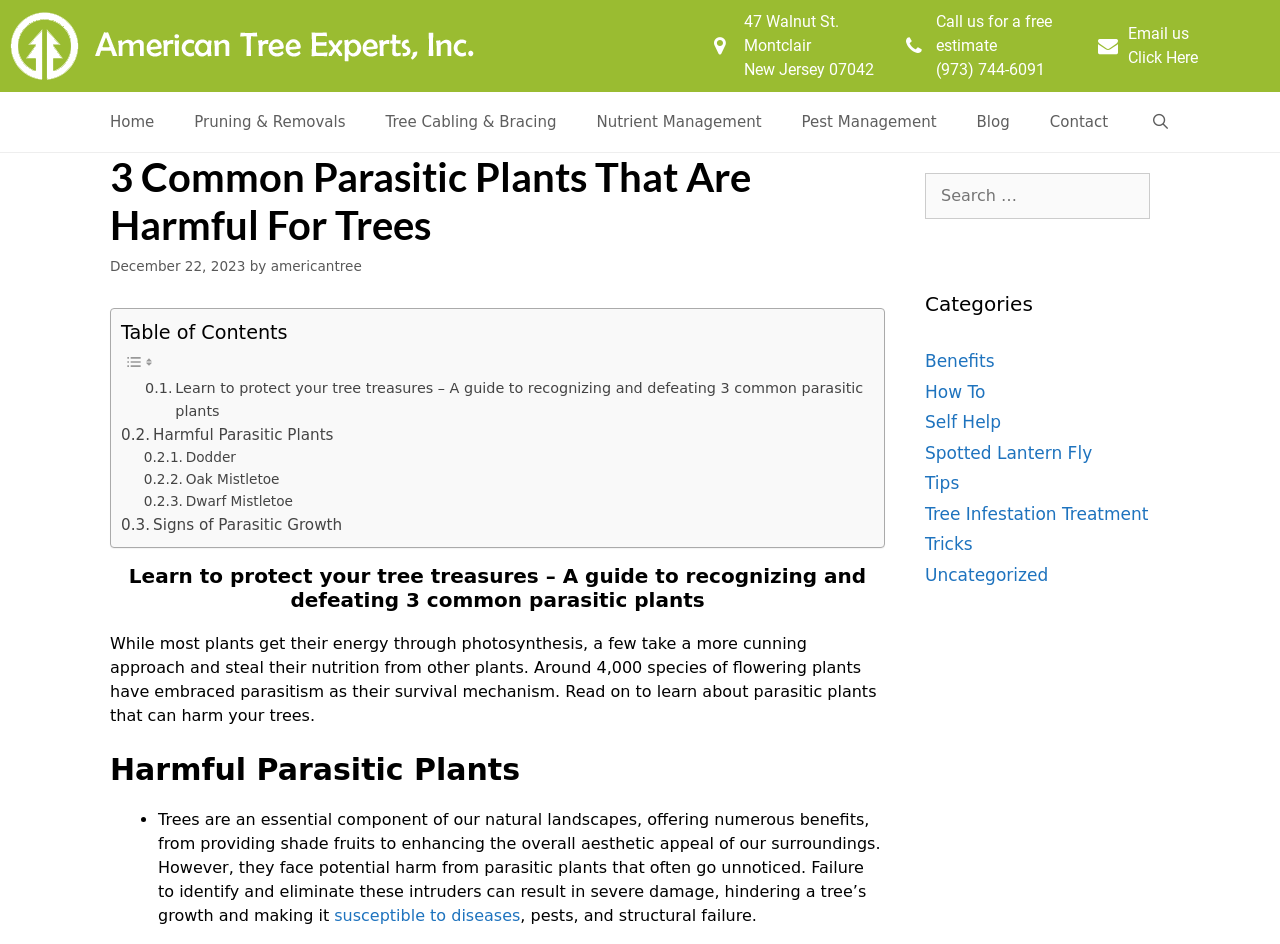Determine the bounding box coordinates of the element's region needed to click to follow the instruction: "Contact us for a free estimate". Provide these coordinates as four float numbers between 0 and 1, formatted as [left, top, right, bottom].

[0.731, 0.013, 0.822, 0.058]